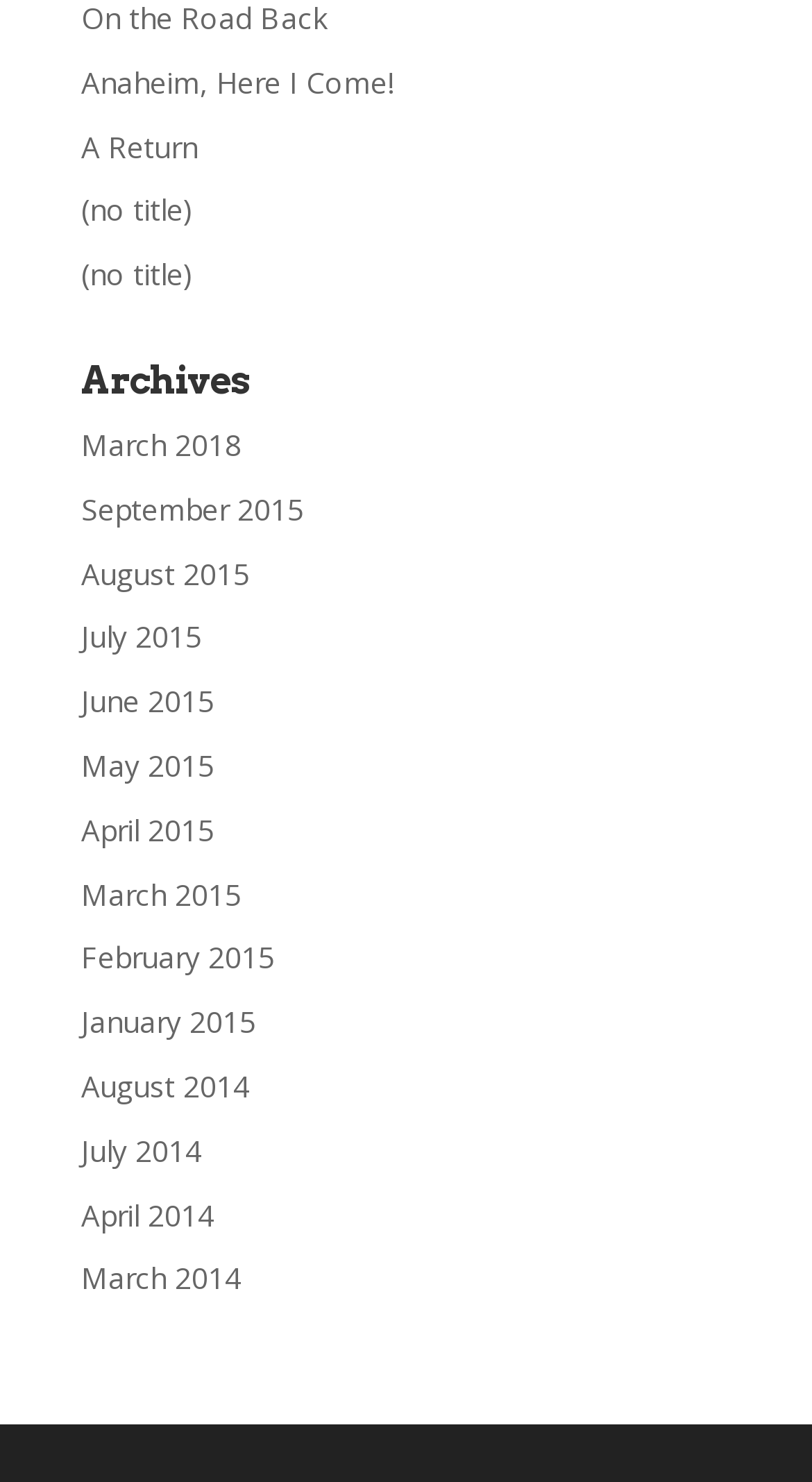Could you specify the bounding box coordinates for the clickable section to complete the following instruction: "go to 'March 2018' archive"?

[0.1, 0.287, 0.297, 0.313]